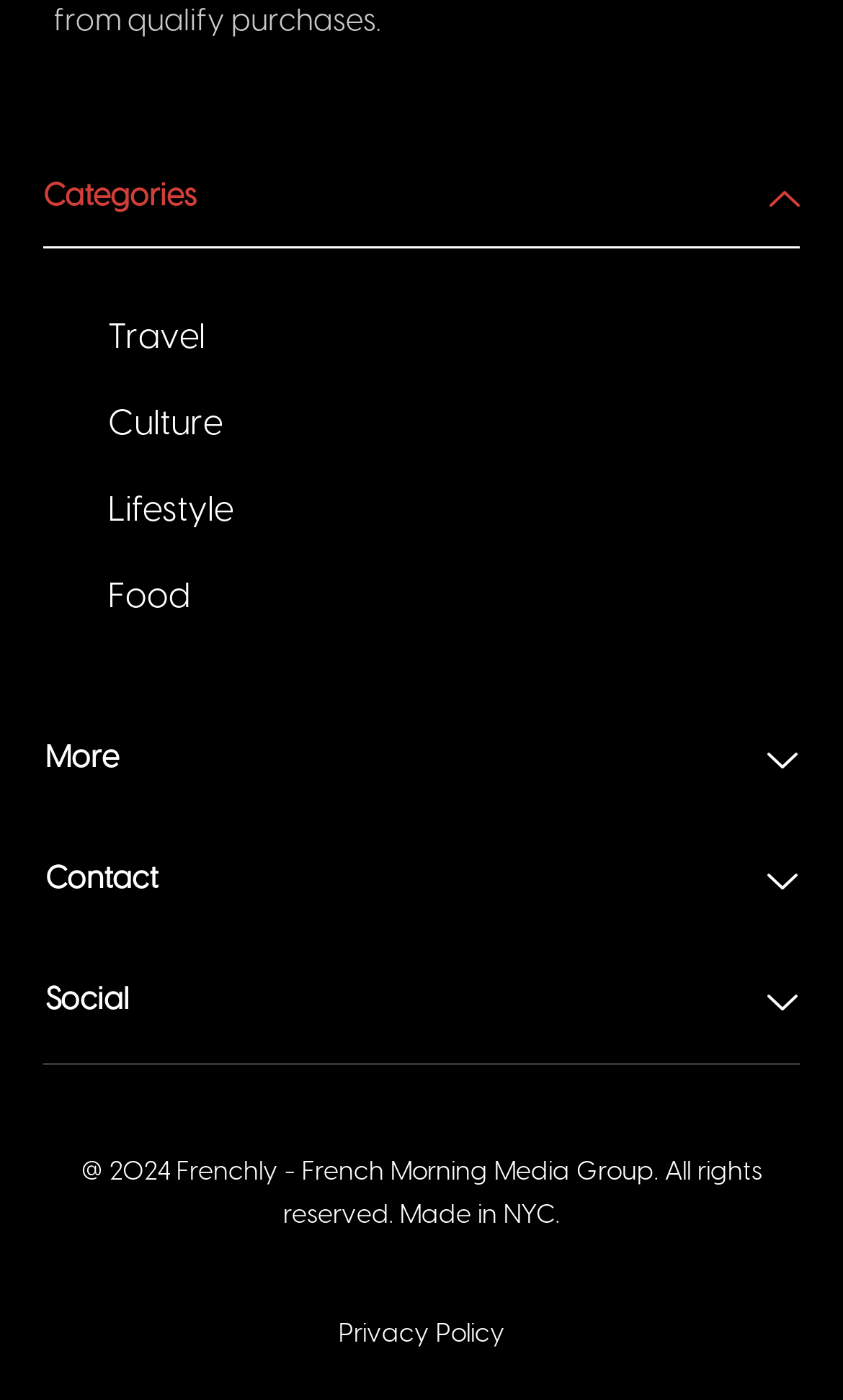Please determine the bounding box coordinates of the clickable area required to carry out the following instruction: "View Privacy Policy". The coordinates must be four float numbers between 0 and 1, represented as [left, top, right, bottom].

[0.401, 0.943, 0.599, 0.963]